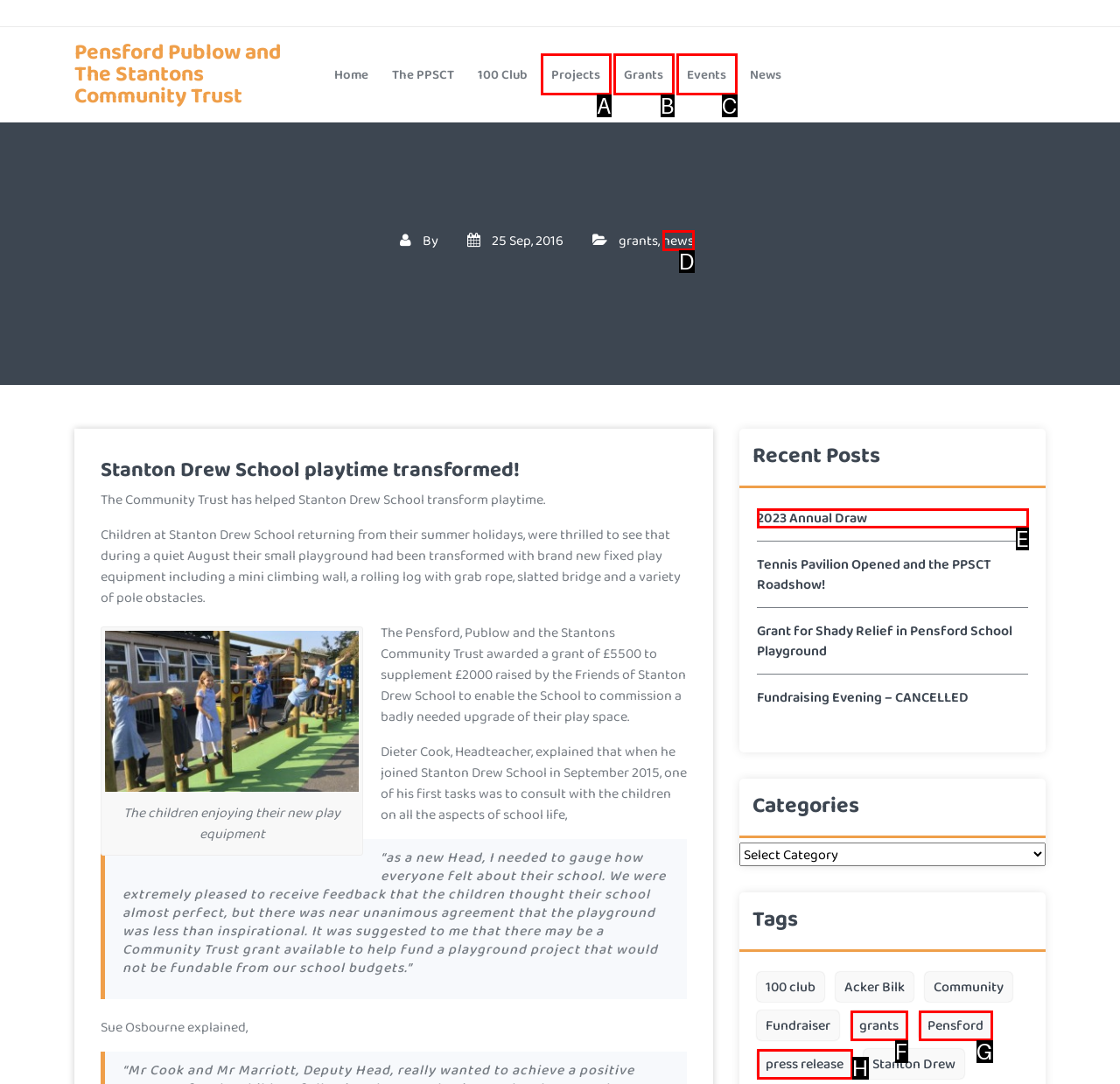Which HTML element matches the description: news the best? Answer directly with the letter of the chosen option.

D